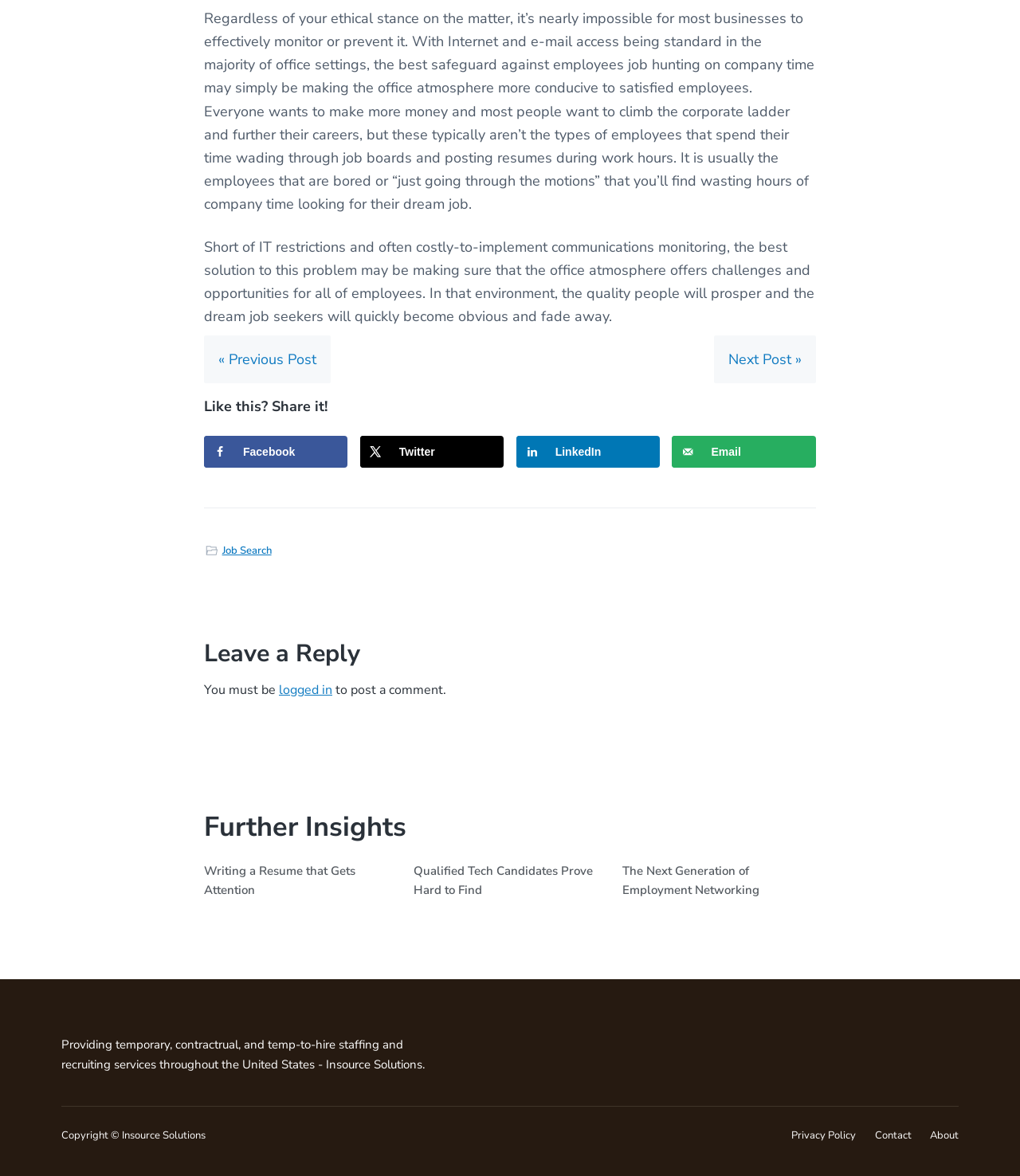Answer the question using only a single word or phrase: 
What is the category of the article?

Job Search